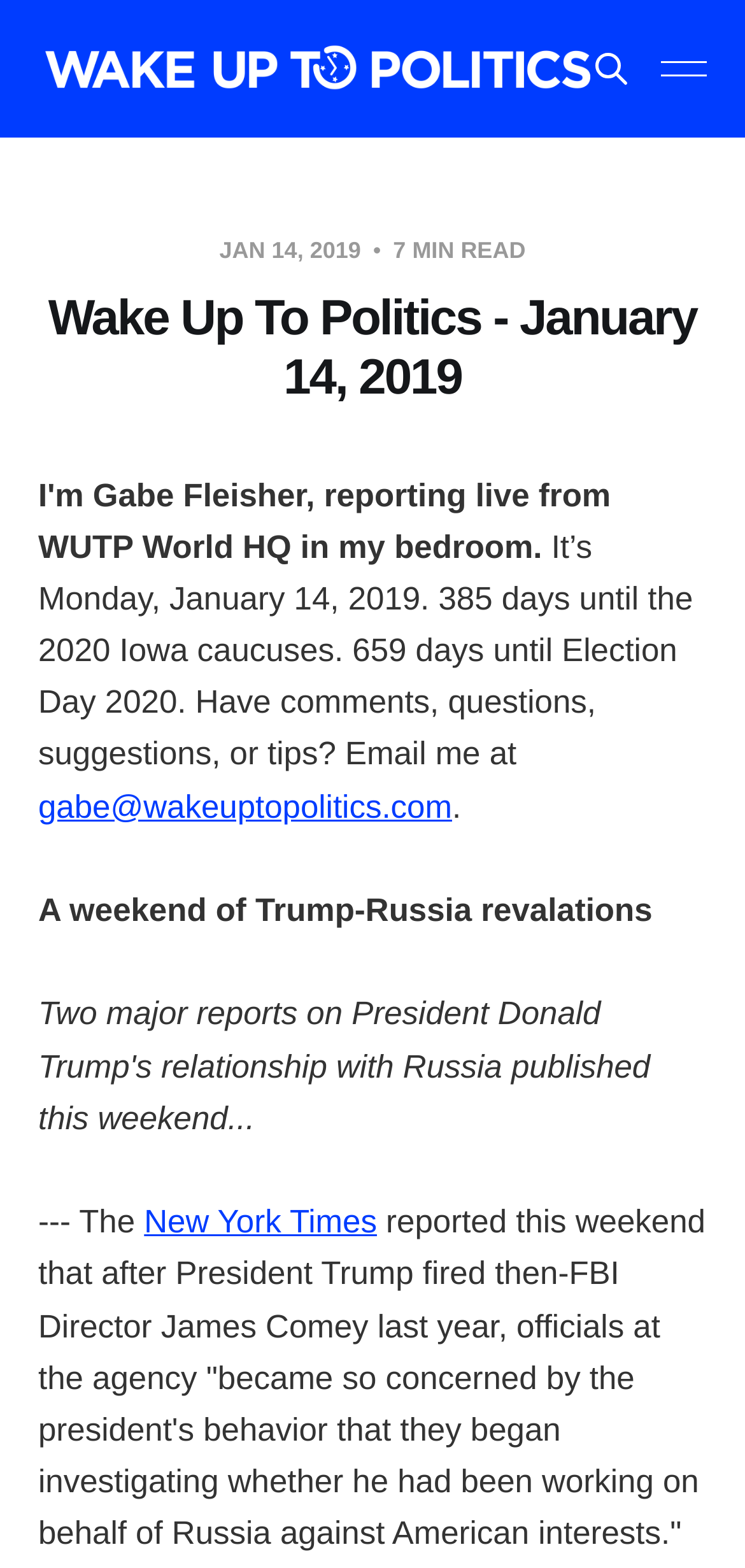Answer the question with a brief word or phrase:
How many minutes does it take to read the content?

7 minutes